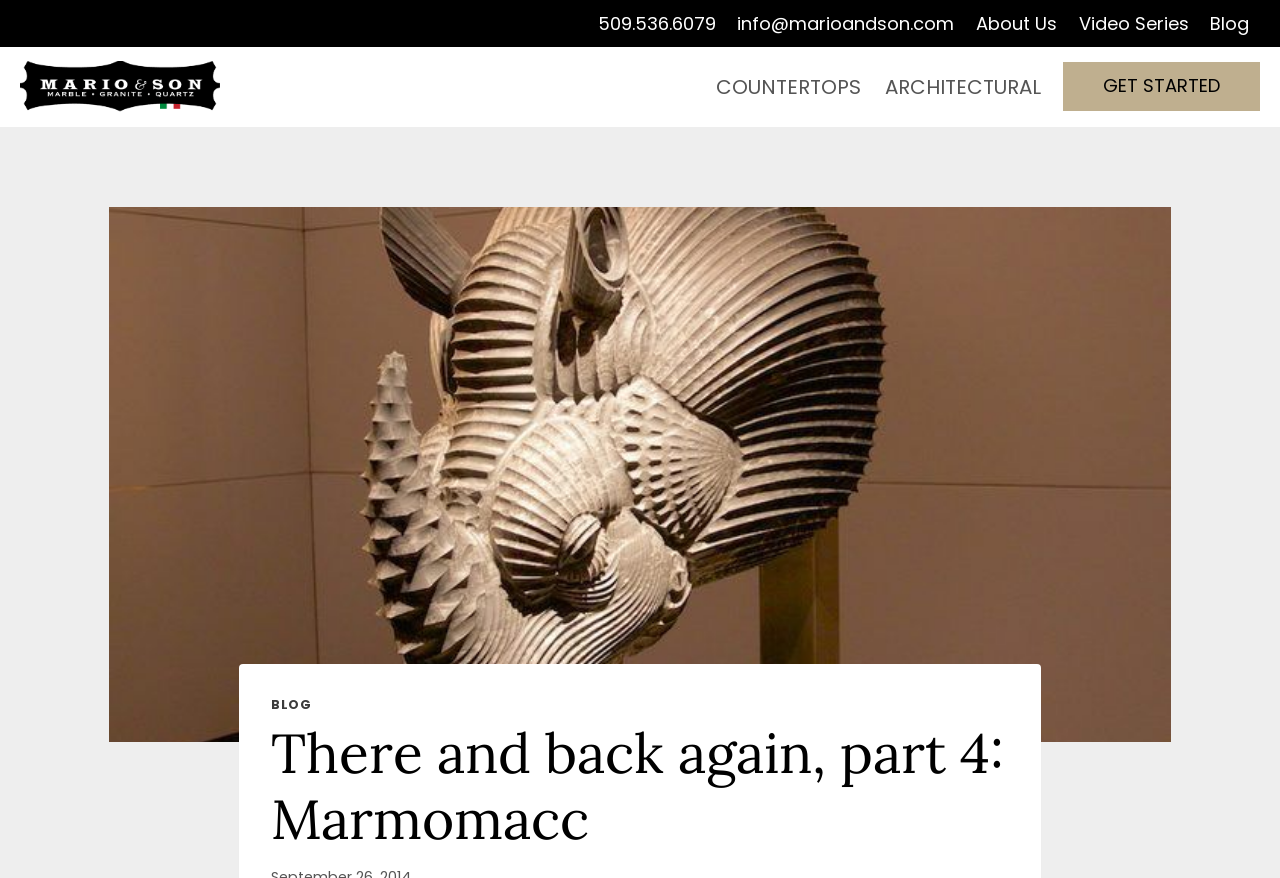Show the bounding box coordinates for the element that needs to be clicked to execute the following instruction: "visit the Video Series page". Provide the coordinates in the form of four float numbers between 0 and 1, i.e., [left, top, right, bottom].

[0.834, 0.0, 0.937, 0.053]